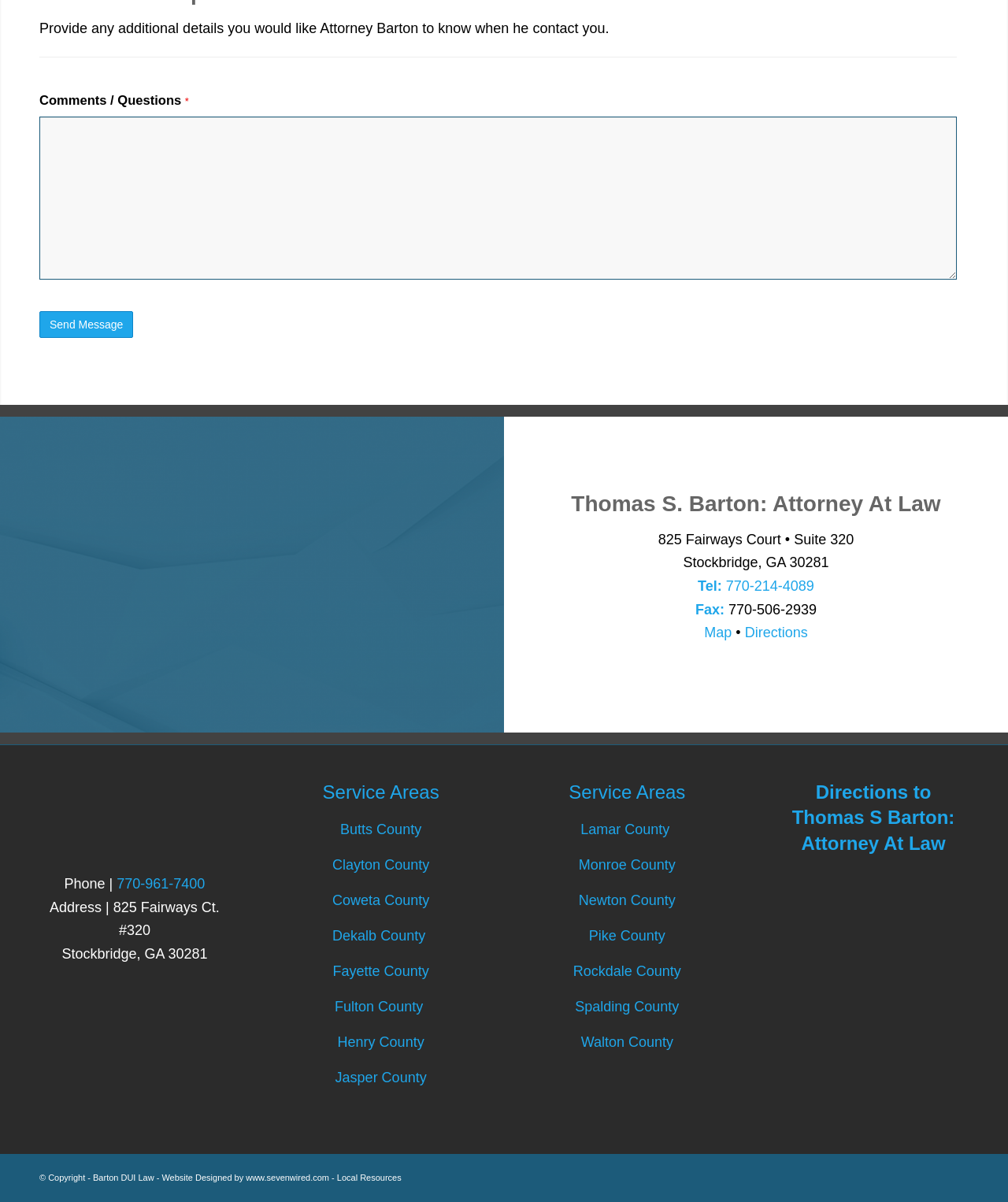Provide a short, one-word or phrase answer to the question below:
What is the purpose of the 'Comments / Questions' textbox?

To send a message